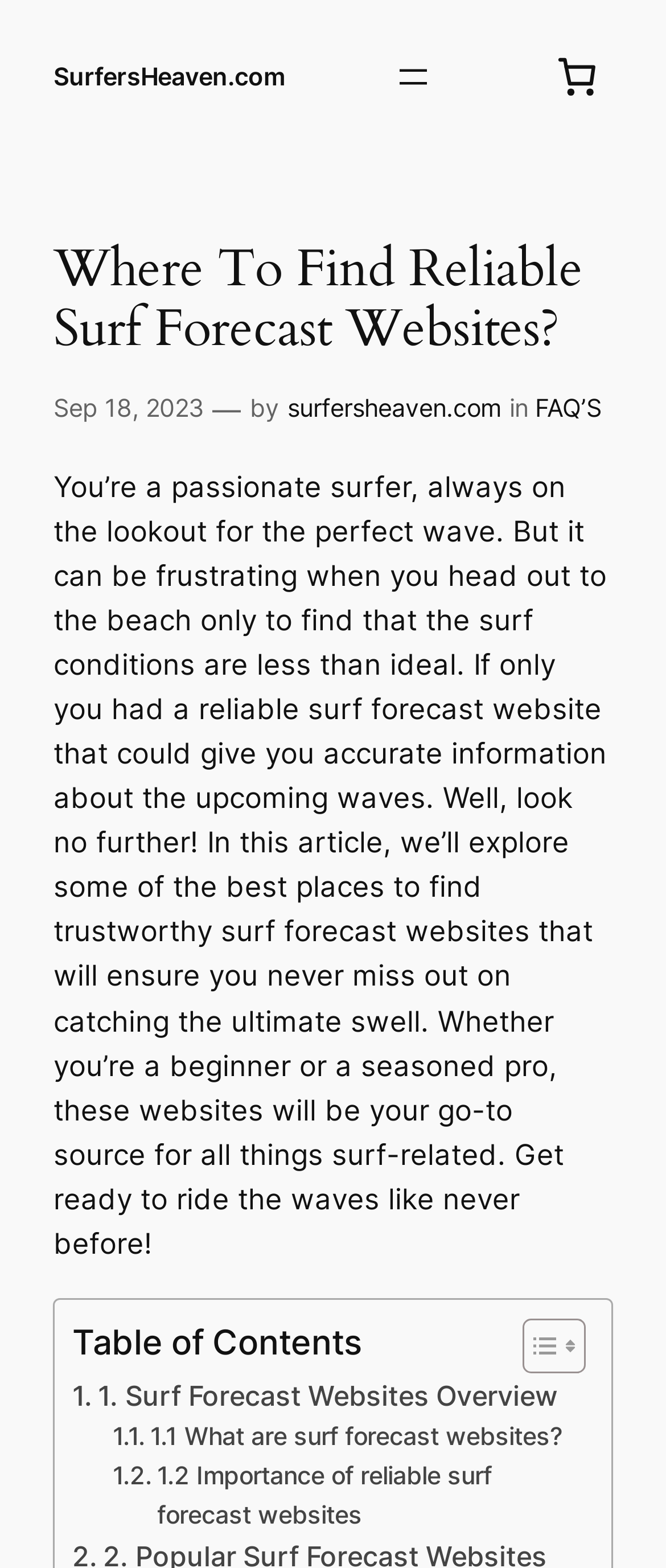Explain the contents of the webpage comprehensively.

This webpage is about finding reliable surf forecast websites. At the top left, there is a link to "SurfersHeaven.com" and a button to open a menu. To the right of these elements, there is a button showing the number of items in the cart and the total price. Next to this button, there is a small image.

Below these top elements, there is a heading that reads "Where To Find Reliable Surf Forecast Websites?" followed by a time stamp indicating the article was published on September 18, 2023. The author's name is not explicitly mentioned, but there is a link to "surfersheaven.com" and another link to "FAQ'S".

The main content of the webpage is a paragraph of text that explains the importance of reliable surf forecast websites for surfers. It introduces the article, which will explore the best places to find trustworthy surf forecast websites.

Below this introductory text, there is a table of contents with a heading and a toggle button. The table of contents lists the sections of the article, including "Surf Forecast Websites Overview", "What are surf forecast websites?", and "Importance of reliable surf forecast websites". Each section is a link that can be clicked to navigate to that part of the article.